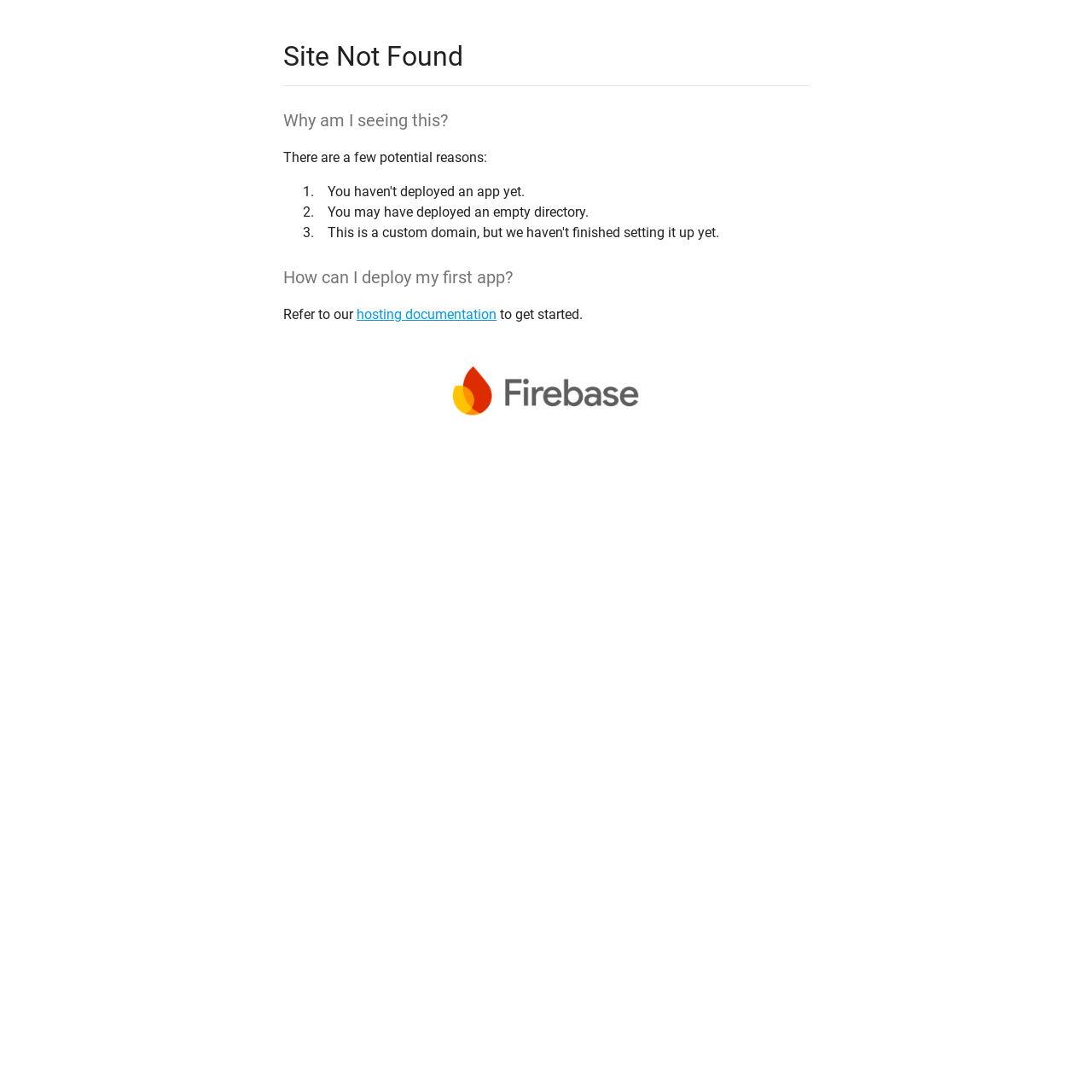Refer to the screenshot and answer the following question in detail:
How many potential reasons are listed?

There are three potential reasons listed on the webpage, which are: the user may have deployed an empty directory, and two other reasons that are not specified.